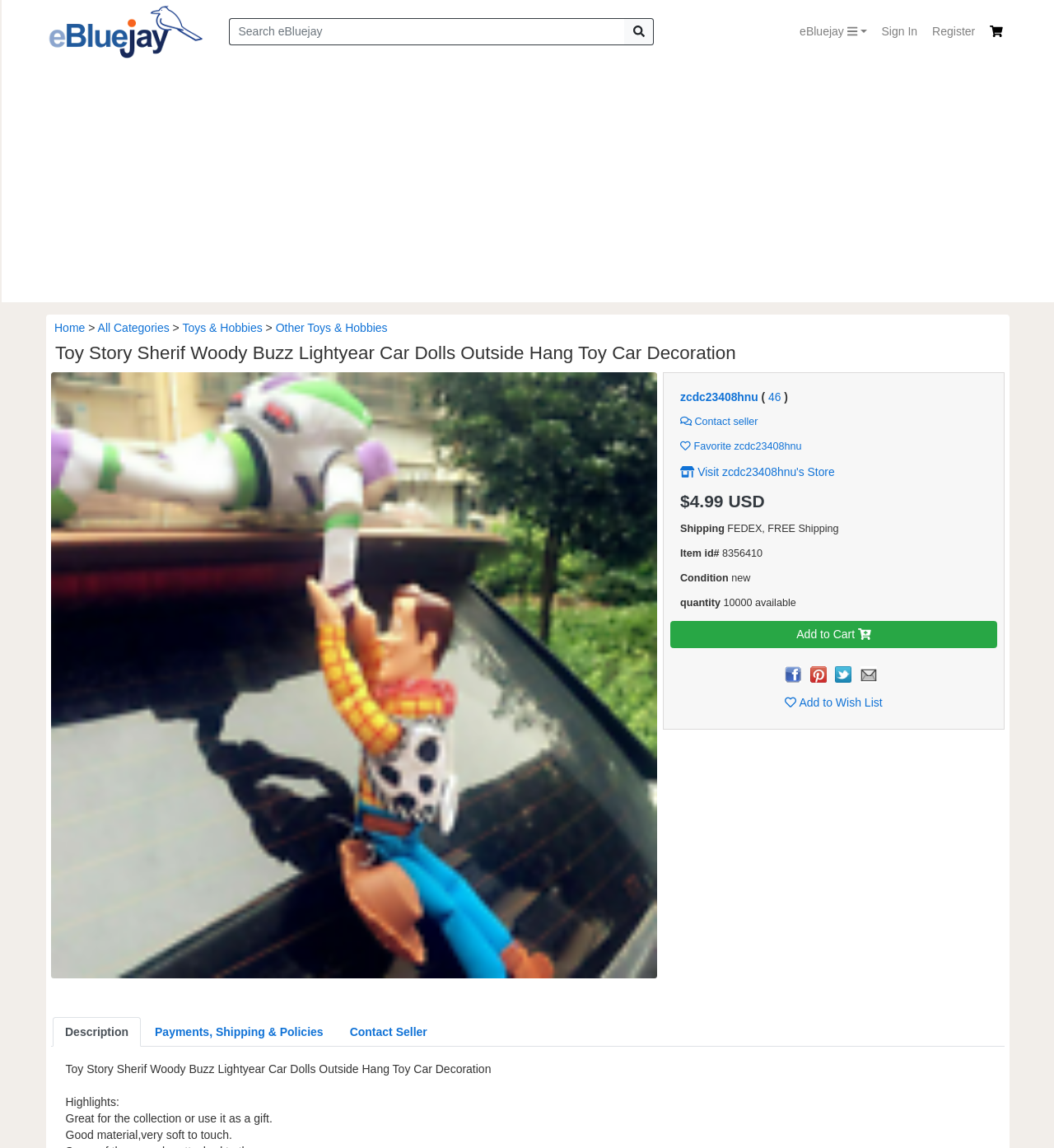Specify the bounding box coordinates of the element's area that should be clicked to execute the given instruction: "Purchase items in your shopping cart". The coordinates should be four float numbers between 0 and 1, i.e., [left, top, right, bottom].

[0.933, 0.015, 0.958, 0.04]